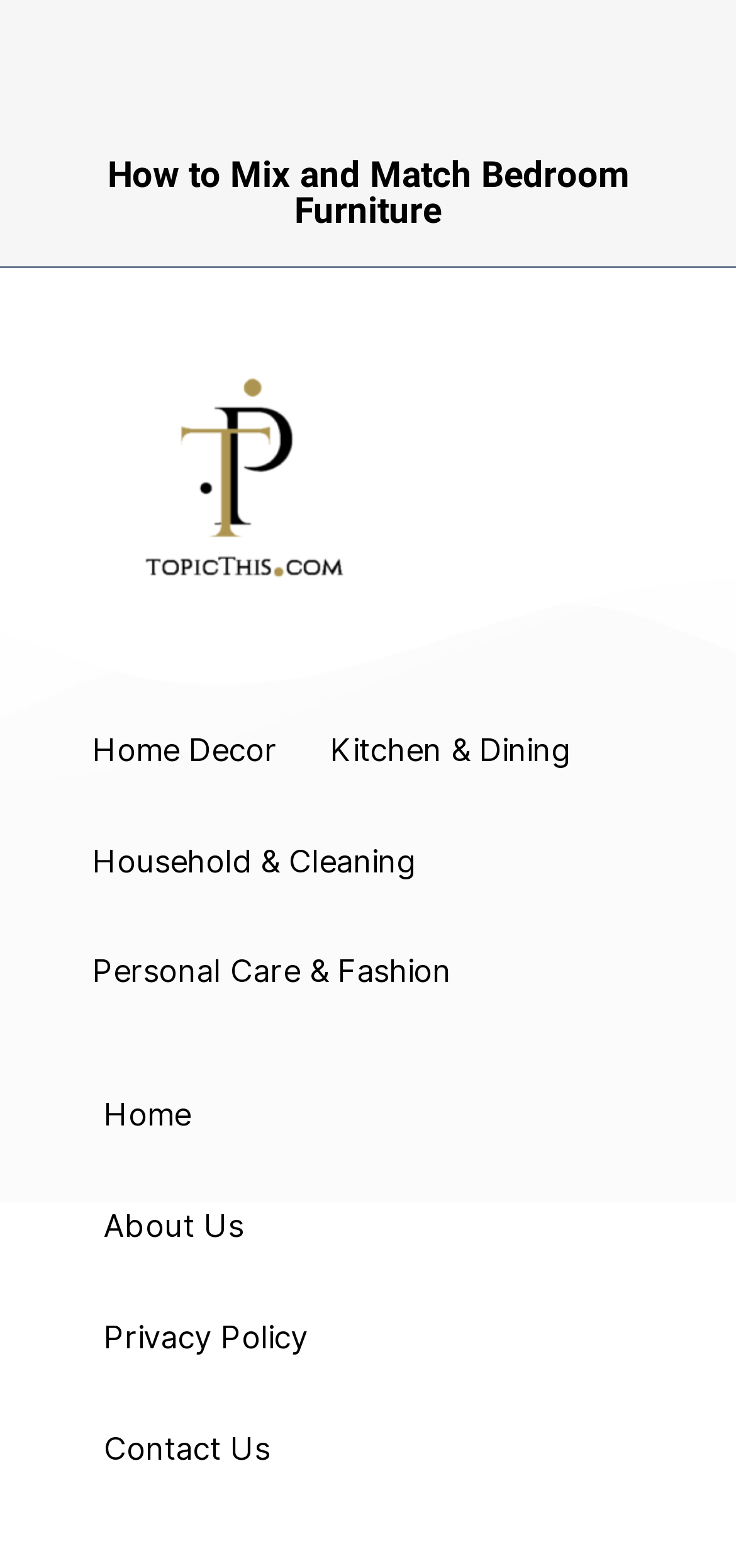What is the name of the website?
Craft a detailed and extensive response to the question.

The image at the top of the webpage has the text 'topicthis.com', which suggests that it is the name of the website.